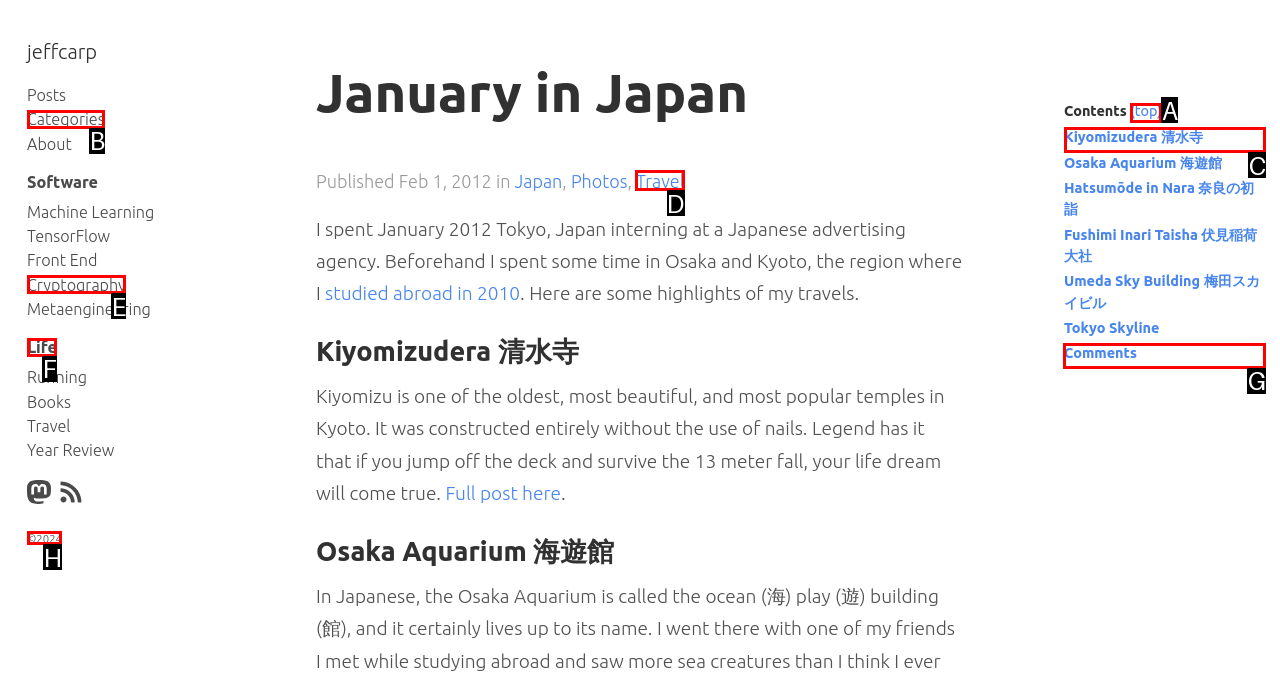To achieve the task: Search for something, which HTML element do you need to click?
Respond with the letter of the correct option from the given choices.

None